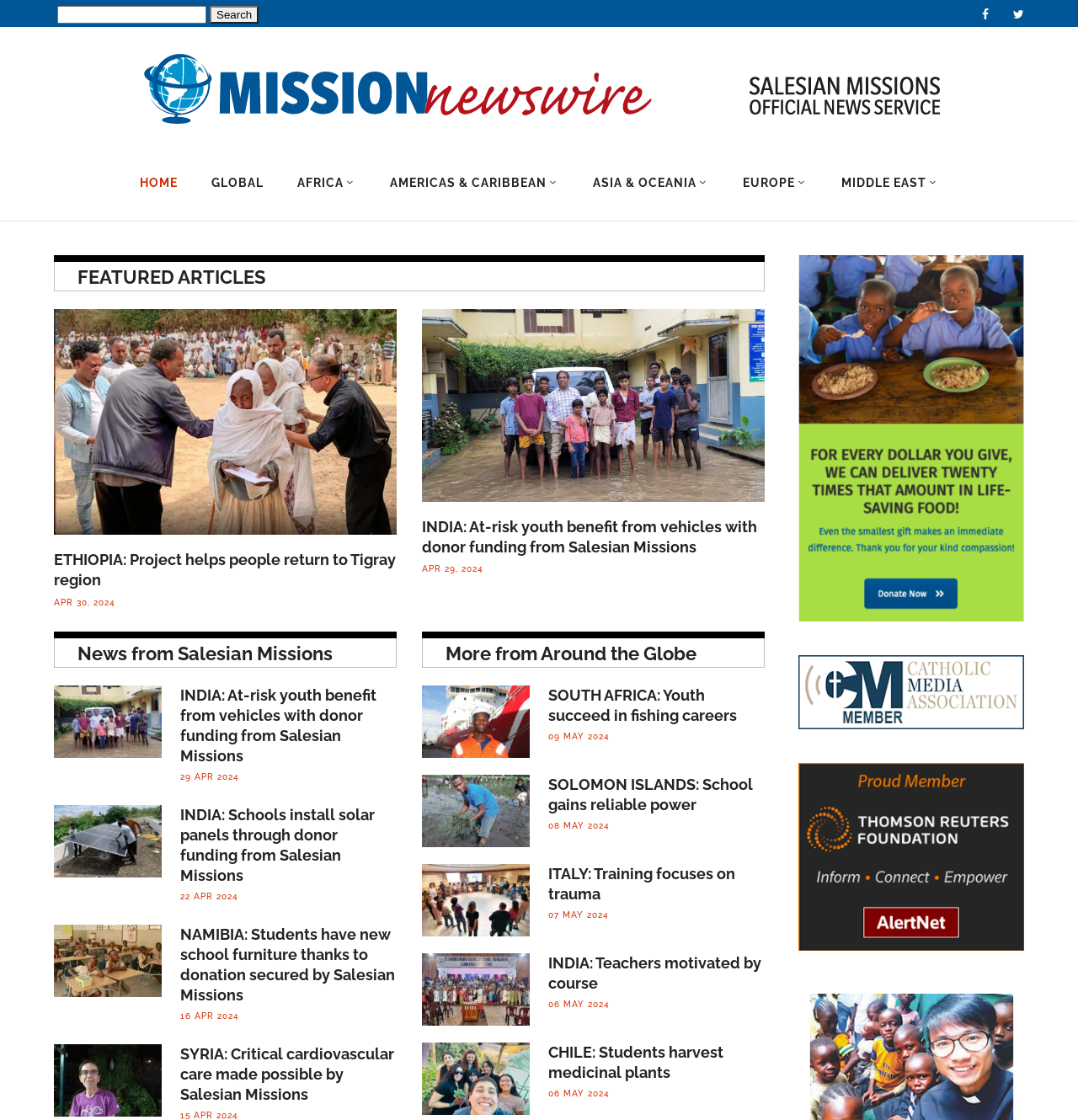Return the bounding box coordinates of the UI element that corresponds to this description: "Africa". The coordinates must be given as four float numbers in the range of 0 and 1, [left, top, right, bottom].

[0.26, 0.129, 0.346, 0.197]